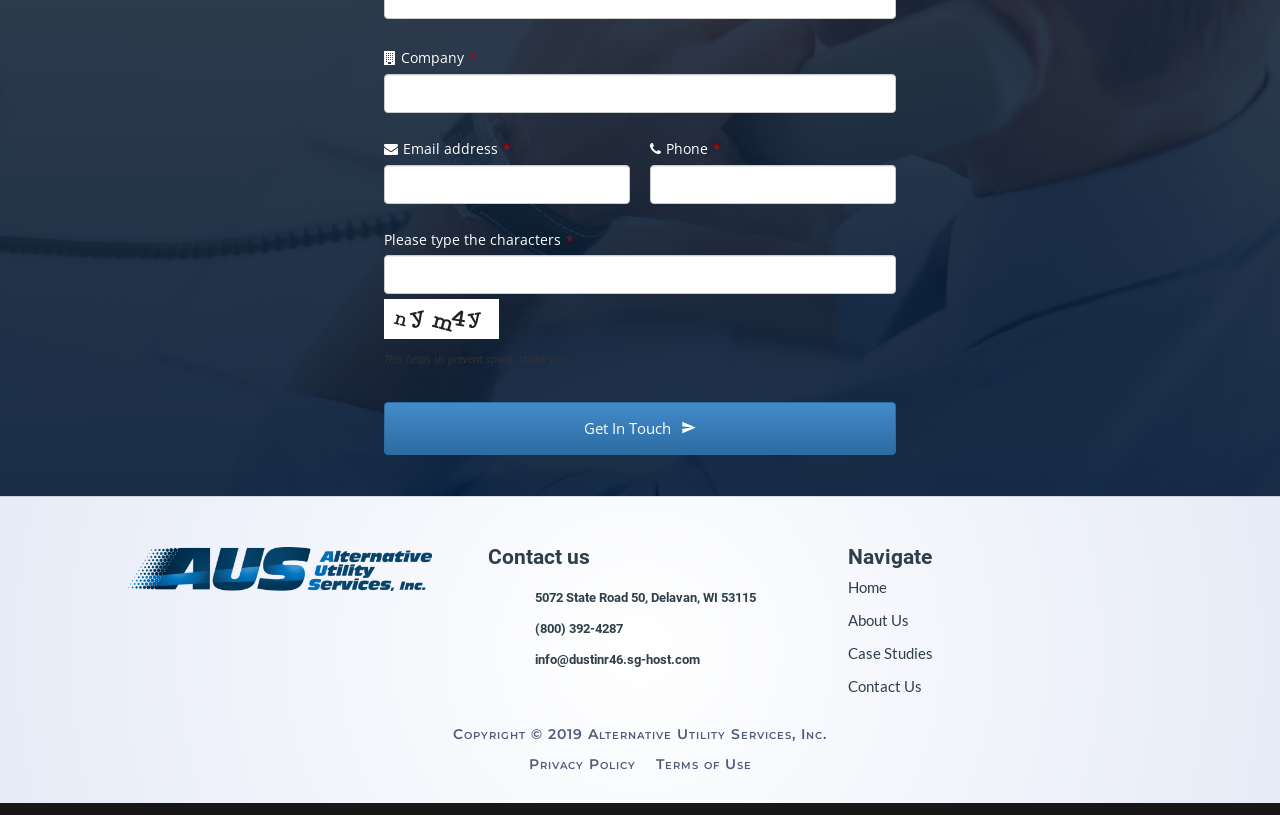What is the address of the company?
Could you give a comprehensive explanation in response to this question?

I found the address by looking at the layout tables at the bottom of the page, where the contact information is displayed. The address is listed as '5072 State Road 50, Delavan, WI 53115'.